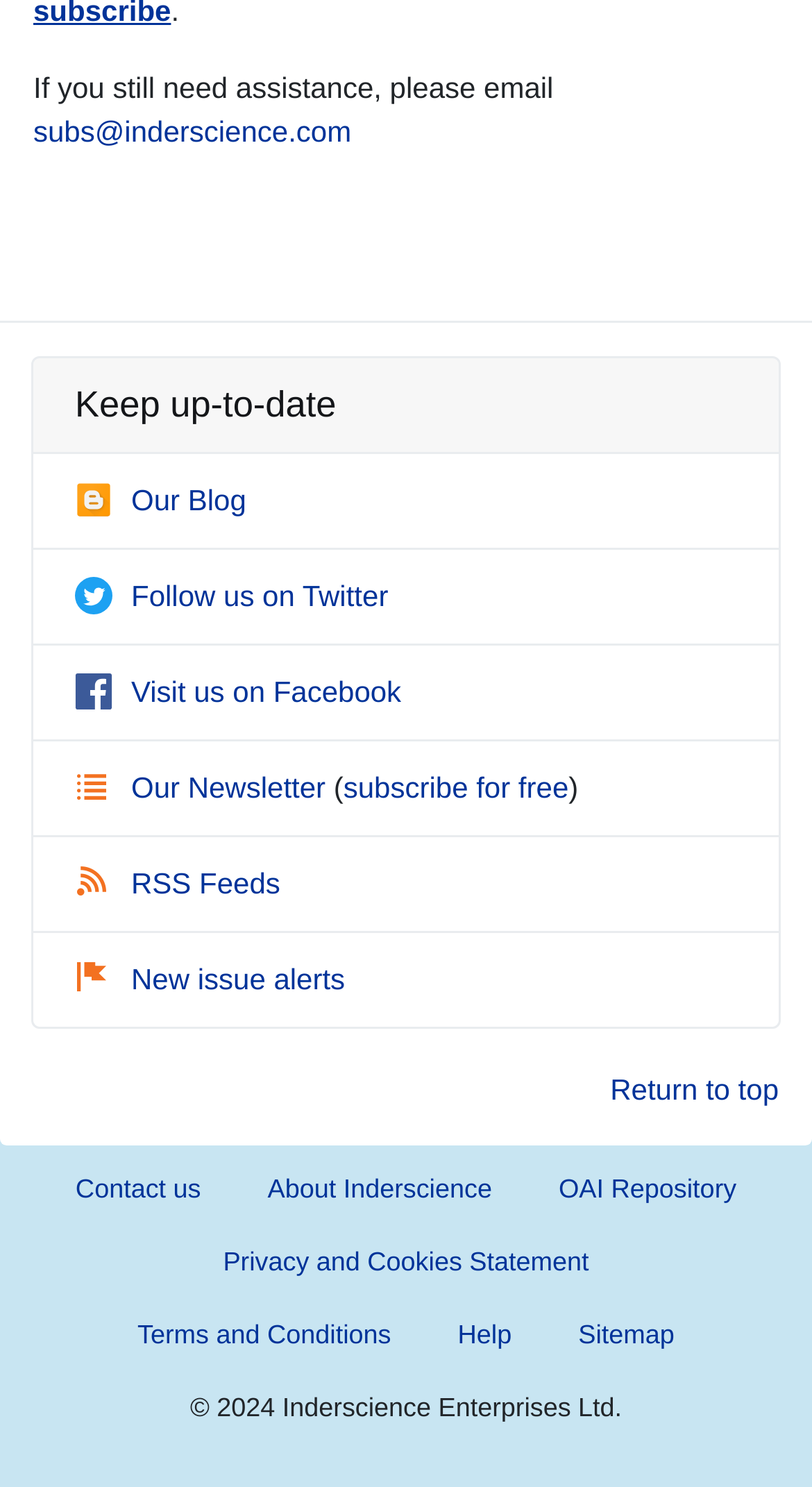Can you find the bounding box coordinates for the element that needs to be clicked to execute this instruction: "Email for assistance"? The coordinates should be given as four float numbers between 0 and 1, i.e., [left, top, right, bottom].

[0.041, 0.077, 0.433, 0.1]